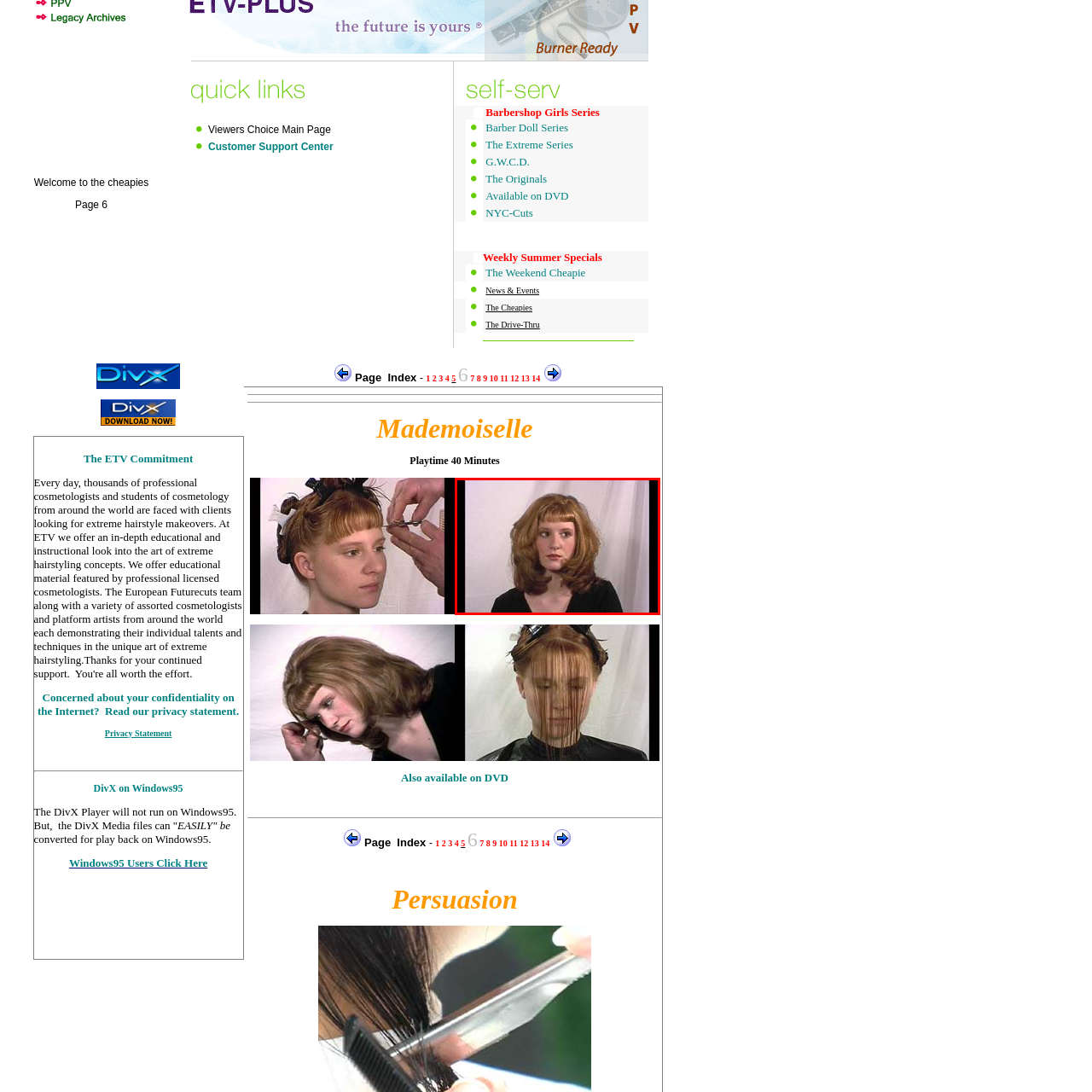Give an in-depth explanation of the image captured within the red boundary.

The image features a young woman with striking, voluminous auburn hair styled in soft layers. She has a straight fringe that frames her face, emphasizing her delicate features. The woman appears to be looking thoughtfully off to the side, with a subtle expression that conveys curiosity or contemplation. She is dressed in a simple black top, which contrasts nicely against the light, neutral background, bringing focus to her hair and expression. This image could be part of a promotional or instructional piece related to hairstyling or haircare, potentially showcasing a specific hair look or trend.